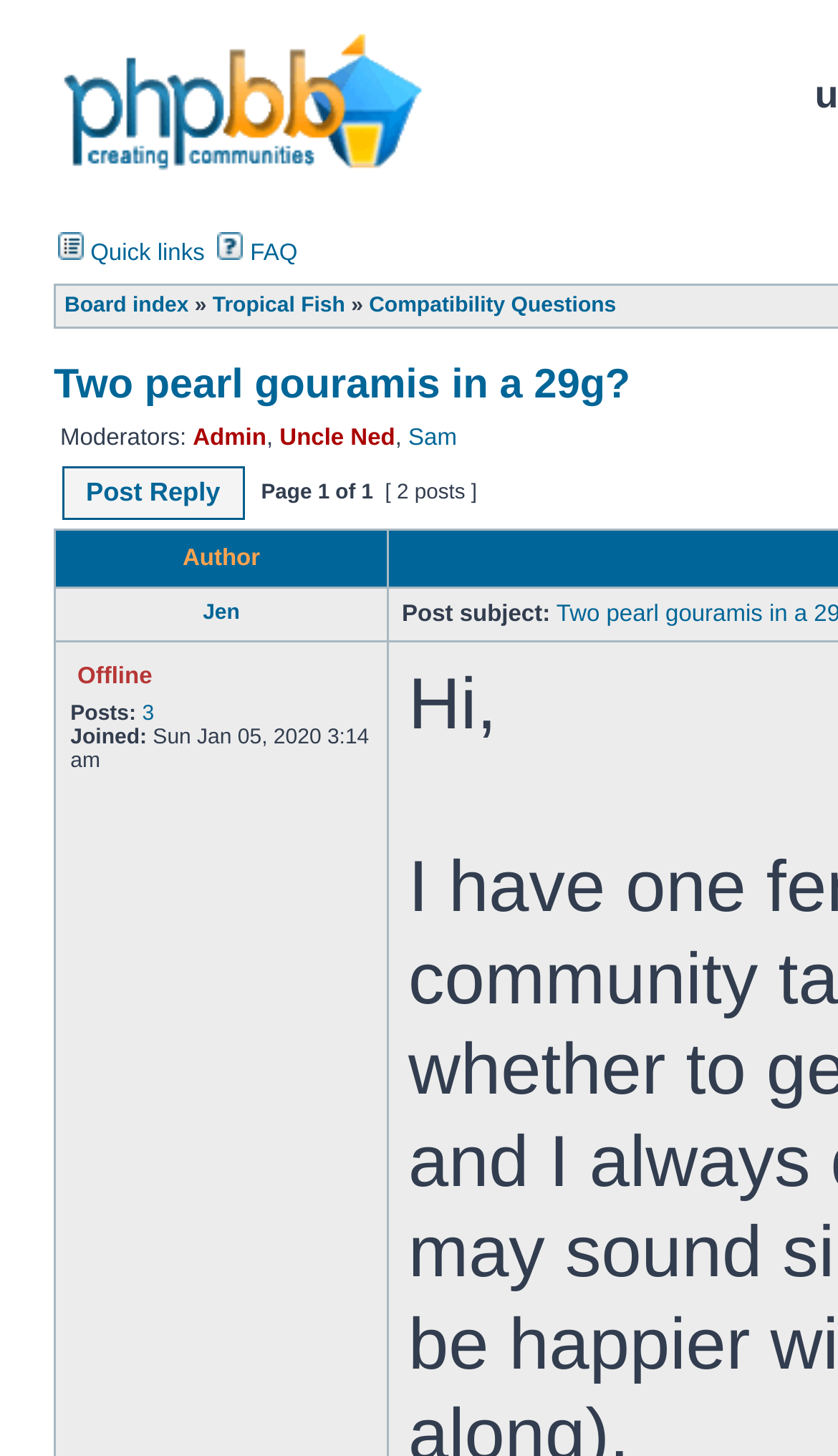Locate the bounding box coordinates of the element that needs to be clicked to carry out the instruction: "Go to FAQ page". The coordinates should be given as four float numbers ranging from 0 to 1, i.e., [left, top, right, bottom].

[0.26, 0.165, 0.355, 0.183]